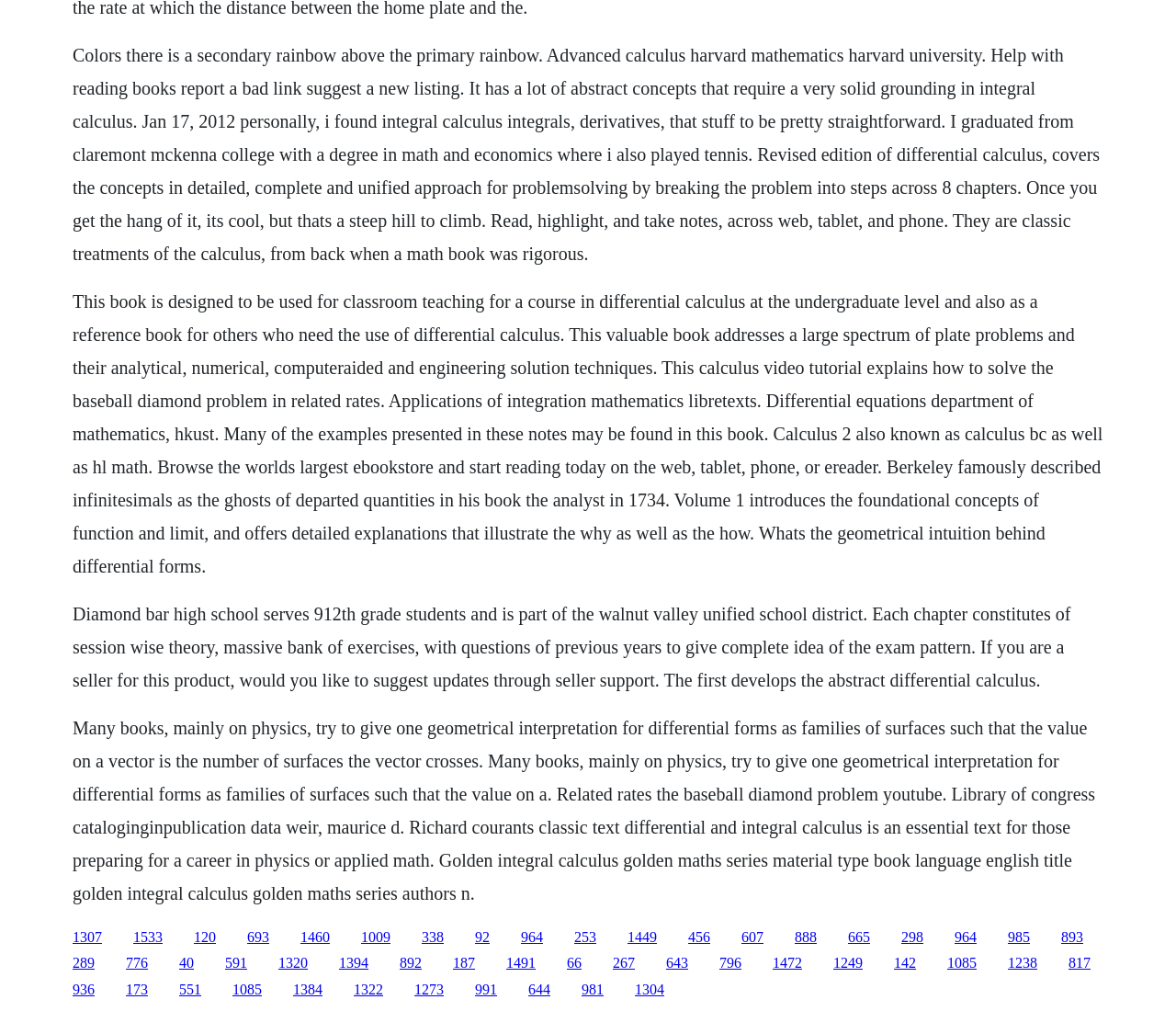Answer the question below with a single word or a brief phrase: 
What is the topic of the book described in the first paragraph?

Differential calculus